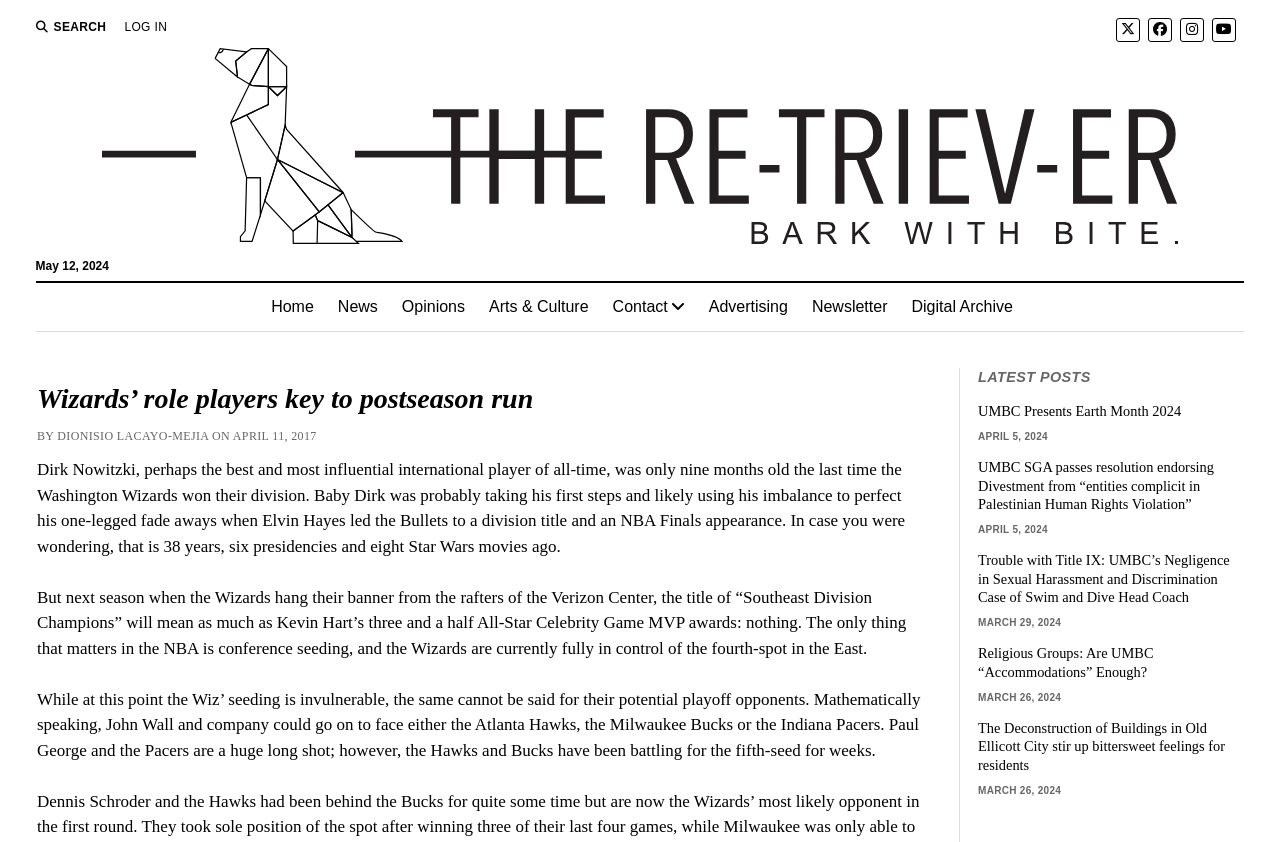What social media platforms are available?
Relying on the image, give a concise answer in one word or a brief phrase.

Twitter, Facebook, Instagram, YouTube